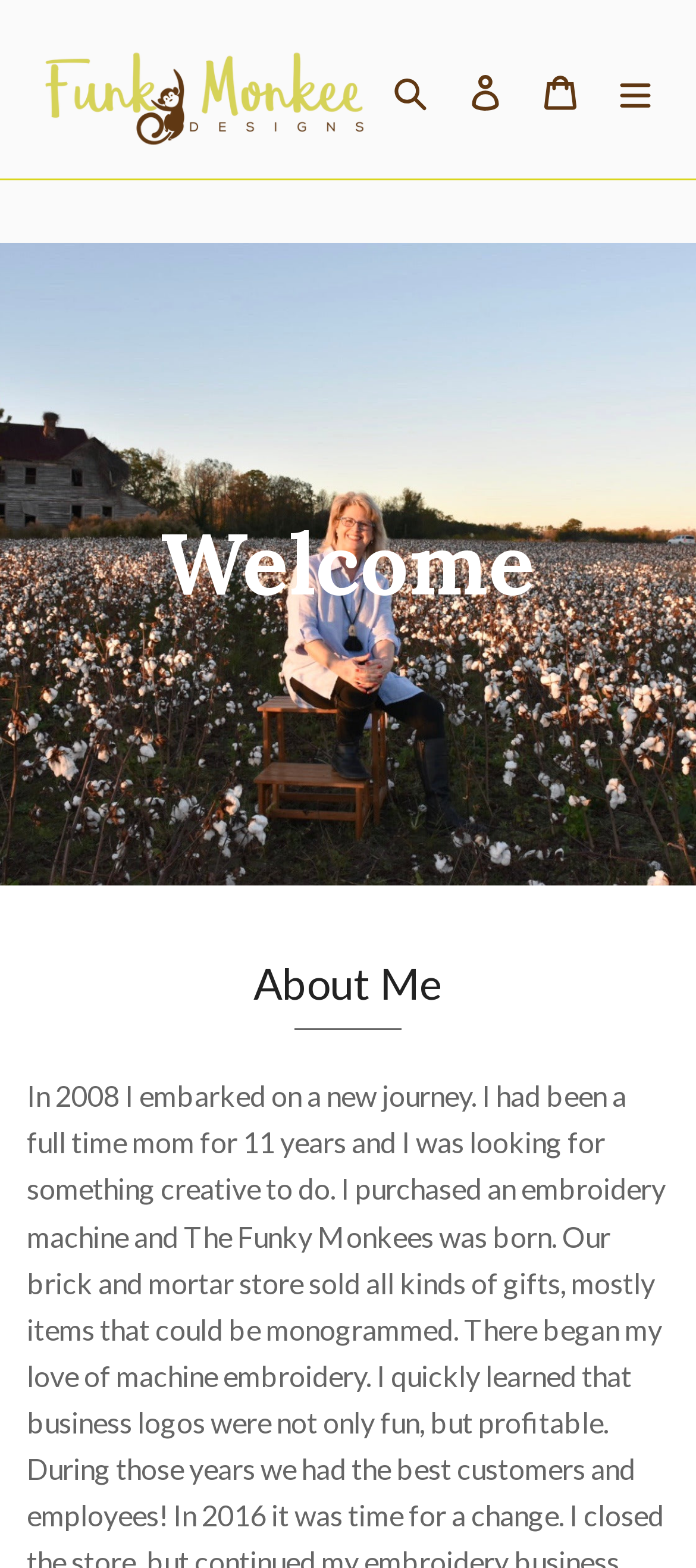What is the name of the website?
Could you answer the question with a detailed and thorough explanation?

The name of the website can be found in the top-left corner of the webpage, where it is written as a link and an image with the same text 'Funkymonkeedesigns'.